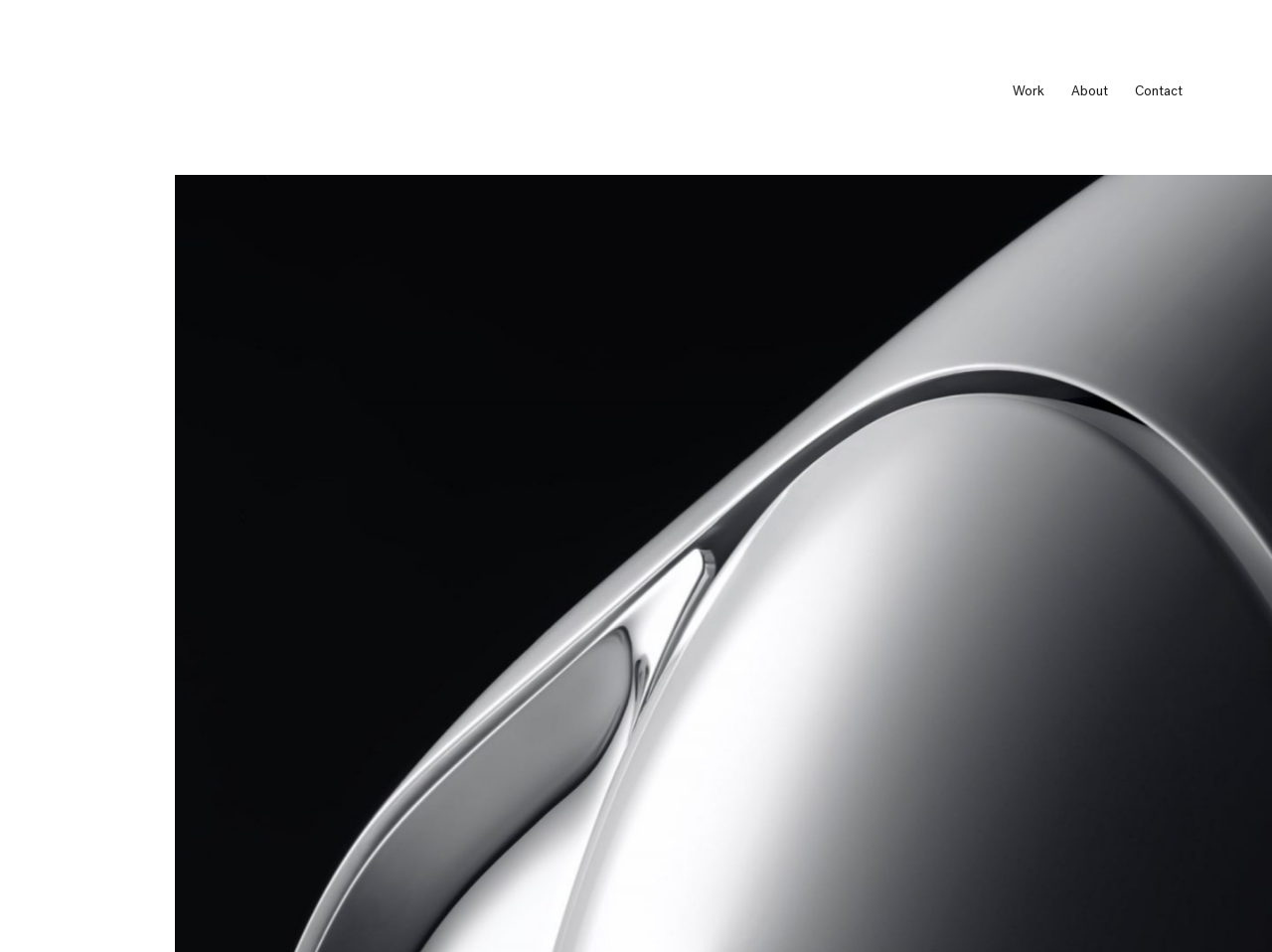Answer the following in one word or a short phrase: 
What is the purpose of the canvas element?

Displaying a visual